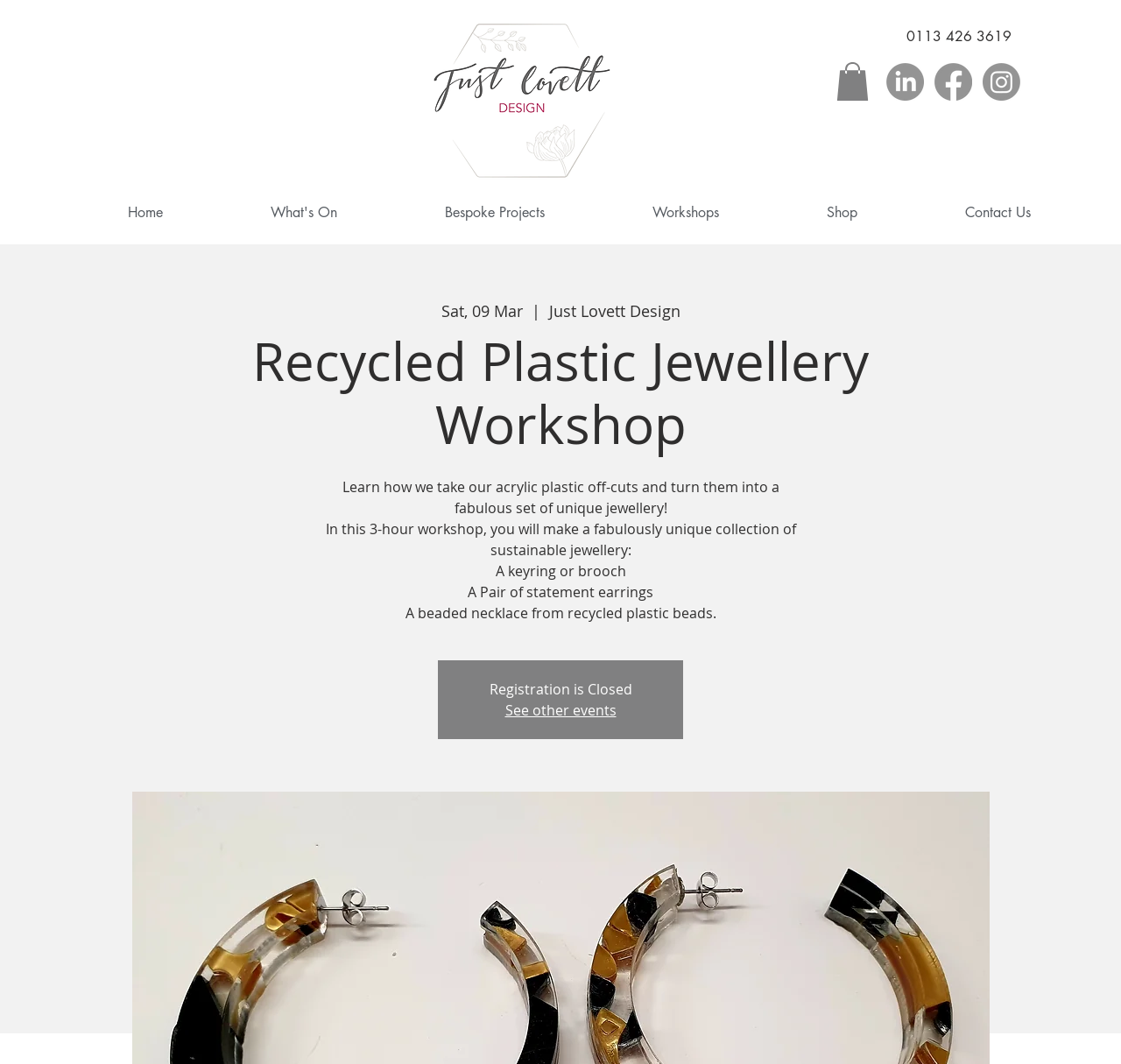What is the name of the company or organization?
Examine the screenshot and reply with a single word or phrase.

Just Lovett Design